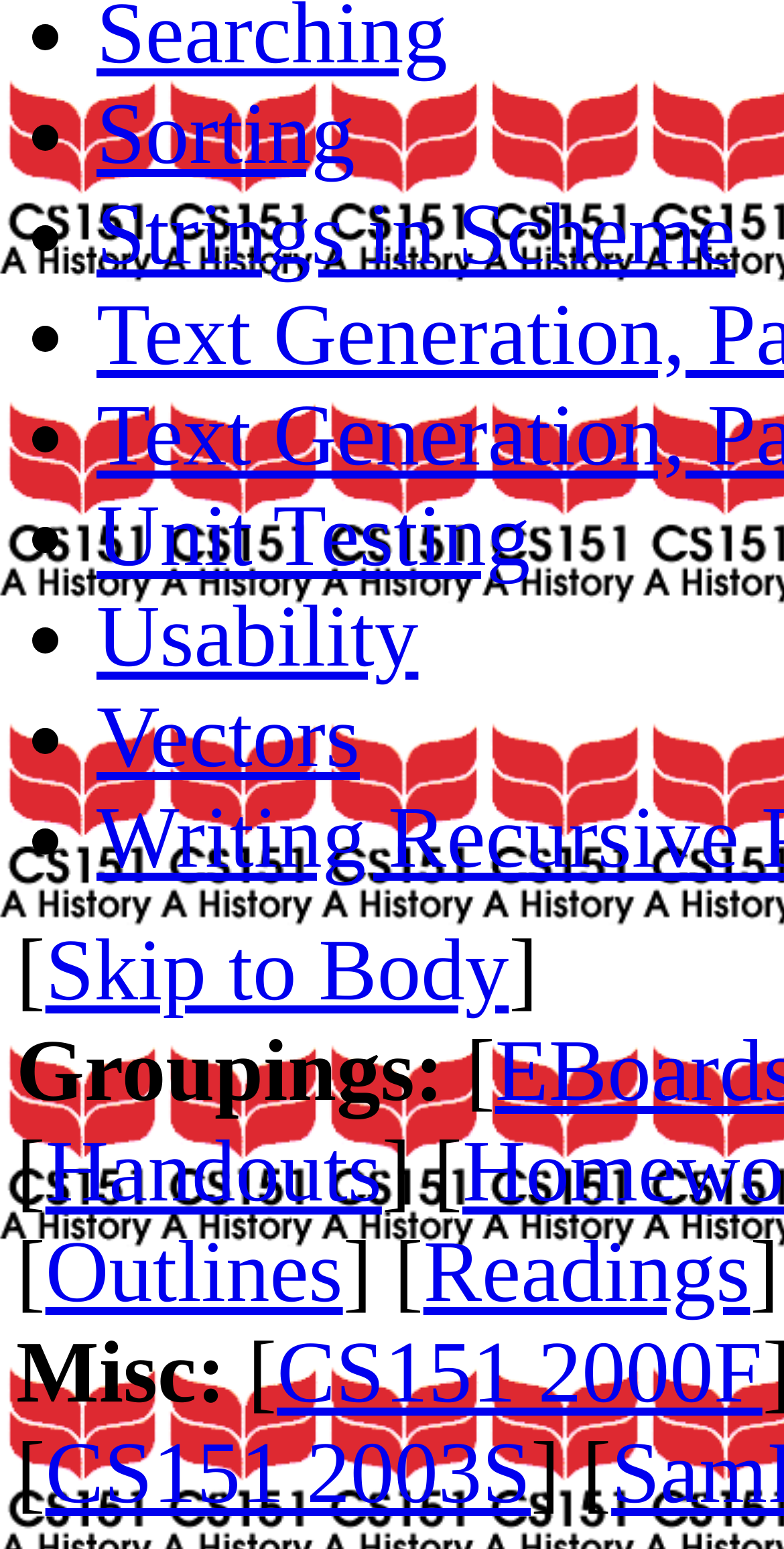Can you specify the bounding box coordinates of the area that needs to be clicked to fulfill the following instruction: "access Handouts"?

[0.058, 0.725, 0.487, 0.788]